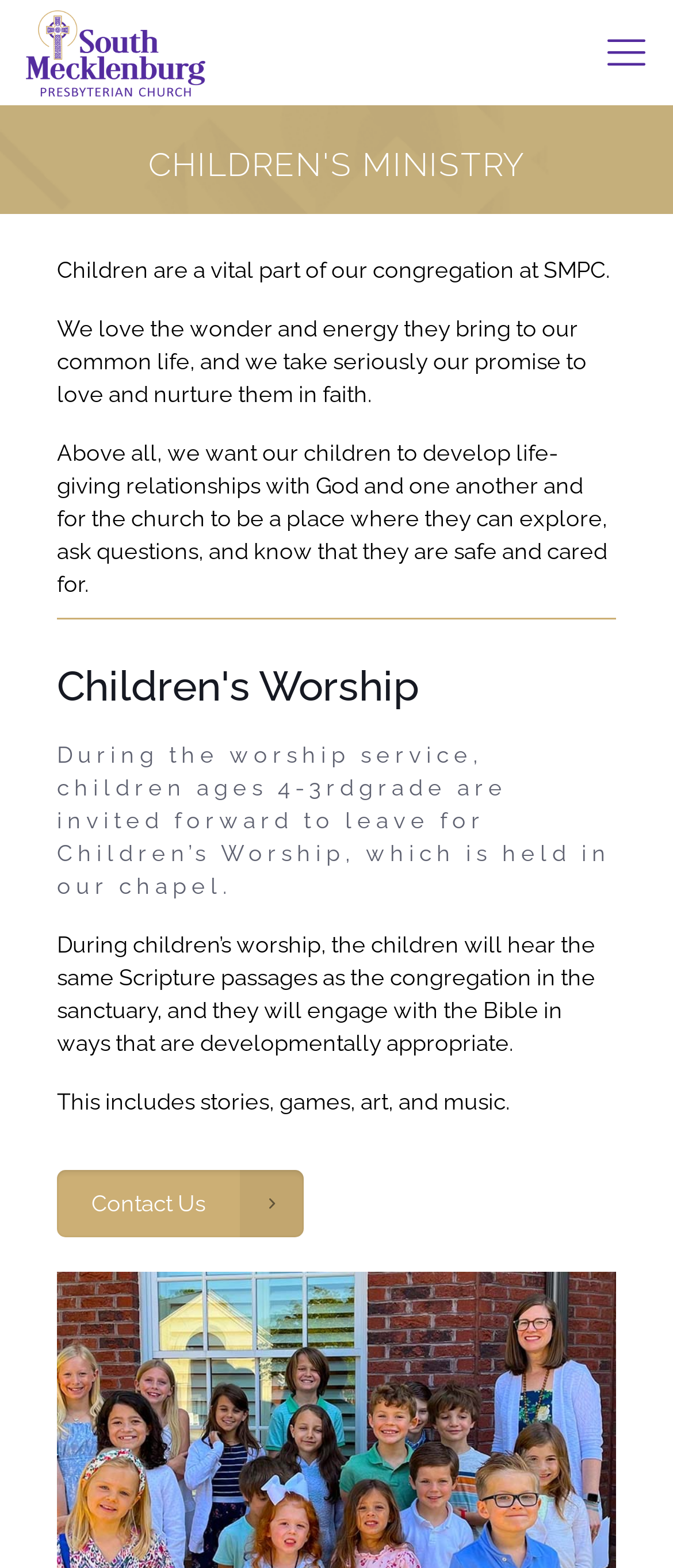Analyze the image and give a detailed response to the question:
What is located in the chapel?

The location of Children's Worship can be determined by reading the text 'which is held in our chapel' which indicates that Children's Worship takes place in the chapel.